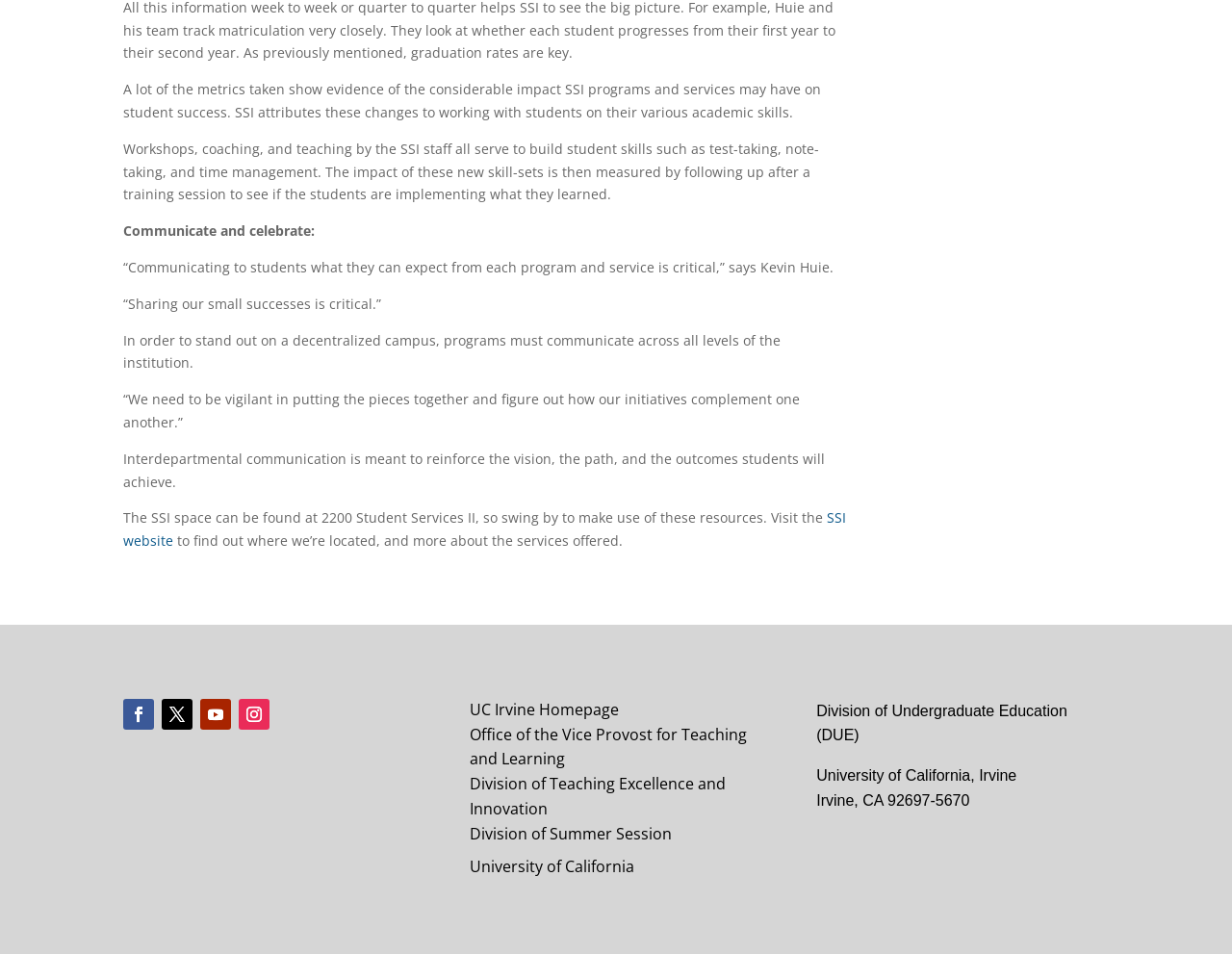Please locate the bounding box coordinates of the element that needs to be clicked to achieve the following instruction: "Visit the SSI website". The coordinates should be four float numbers between 0 and 1, i.e., [left, top, right, bottom].

[0.1, 0.533, 0.687, 0.576]